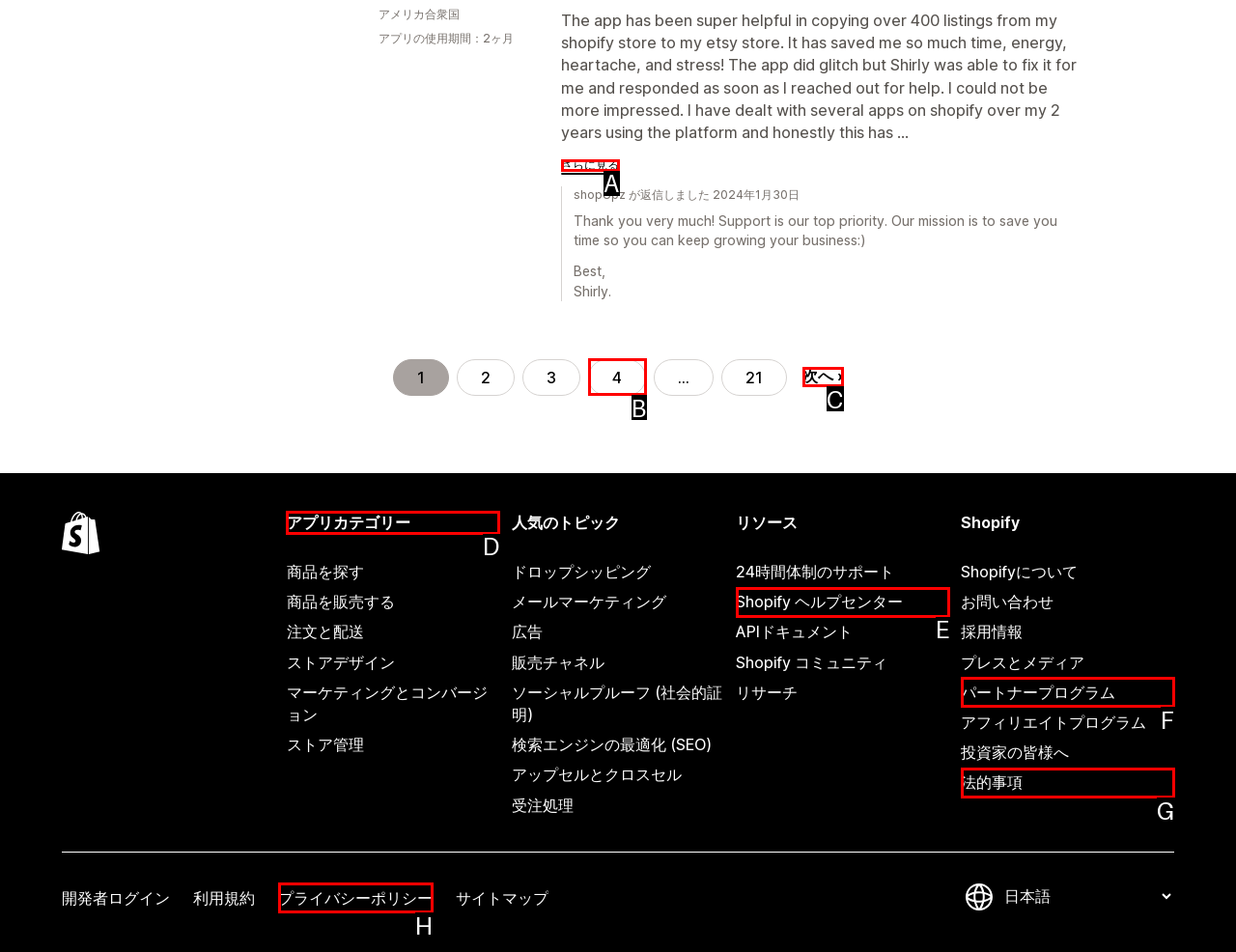Indicate the UI element to click to perform the task: Explore app categories. Reply with the letter corresponding to the chosen element.

D